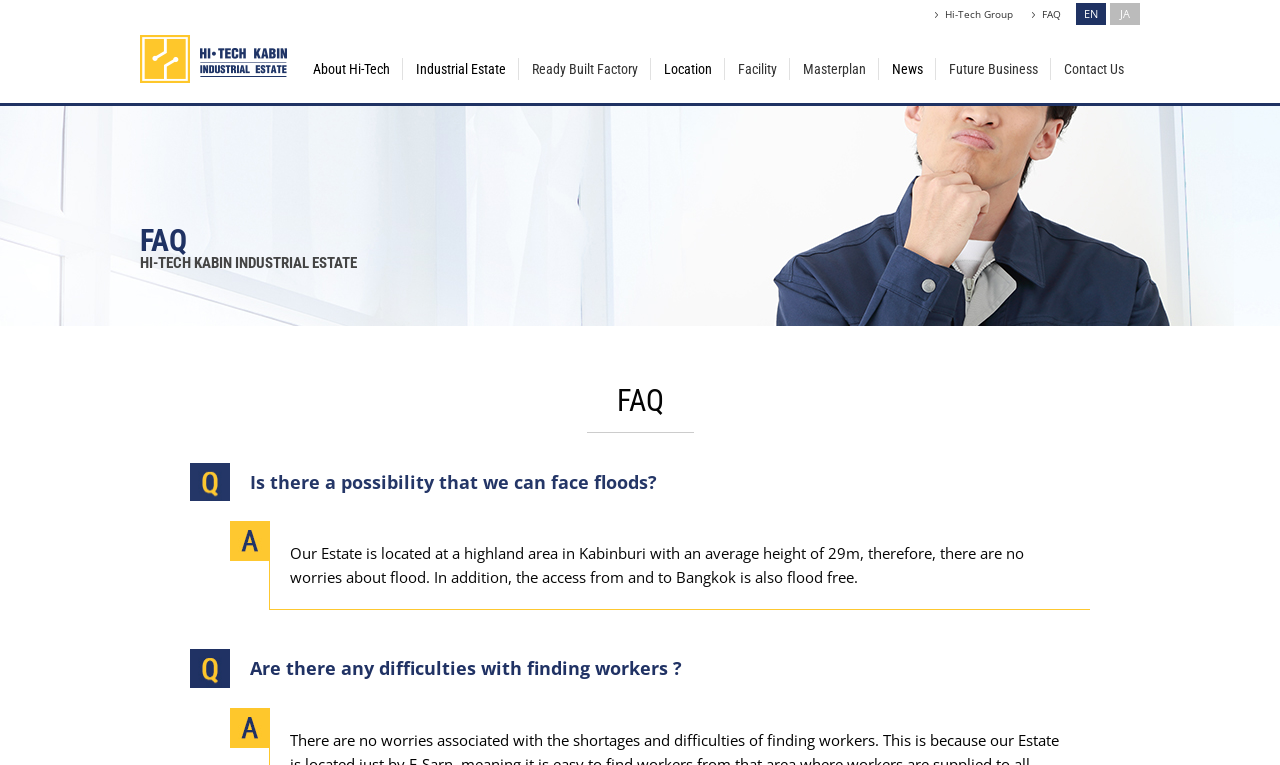Please provide a short answer using a single word or phrase for the question:
What is the average height of the estate?

29m